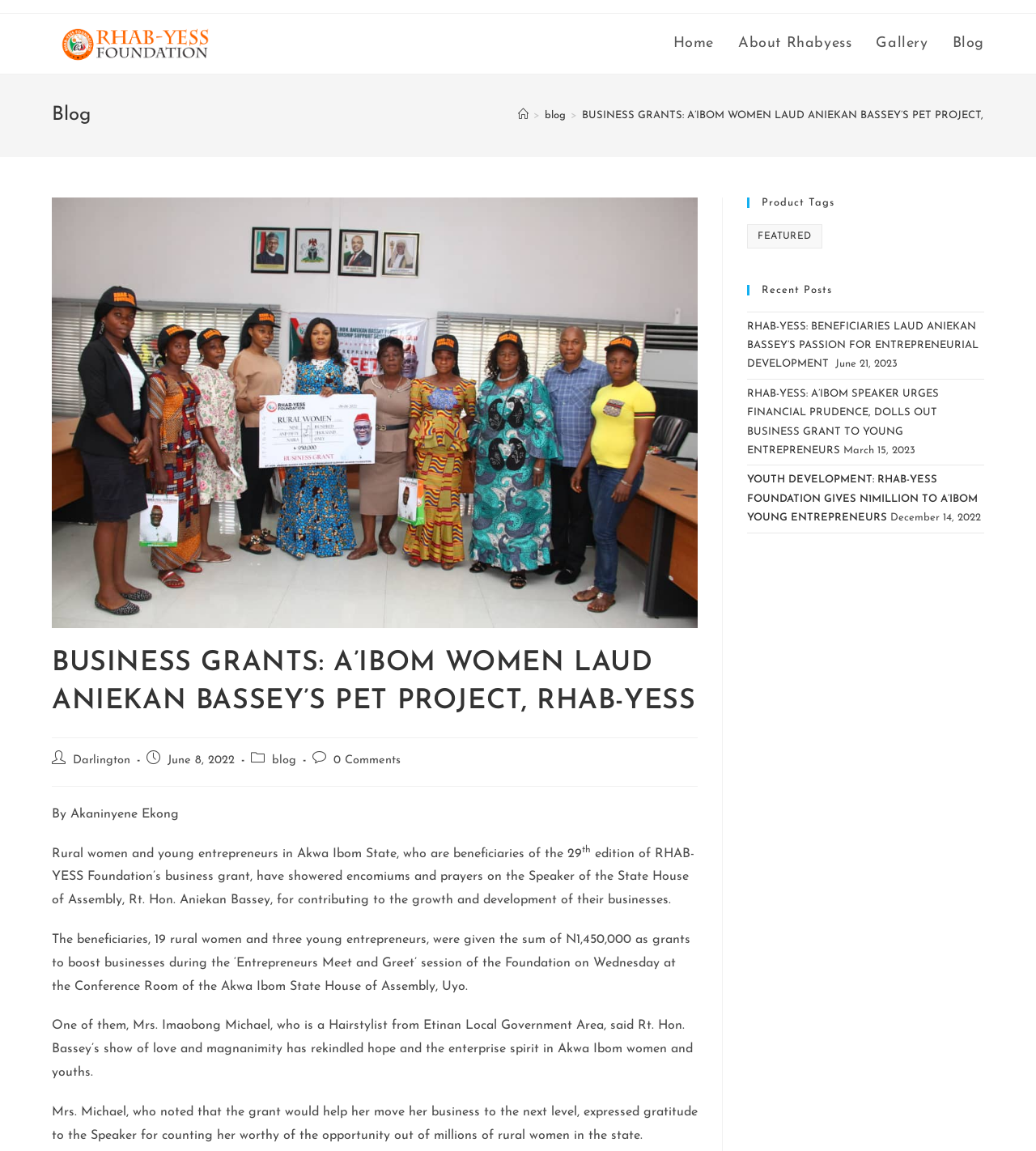Determine the bounding box coordinates of the region to click in order to accomplish the following instruction: "Click the 'Home' link". Provide the coordinates as four float numbers between 0 and 1, specifically [left, top, right, bottom].

[0.638, 0.012, 0.701, 0.064]